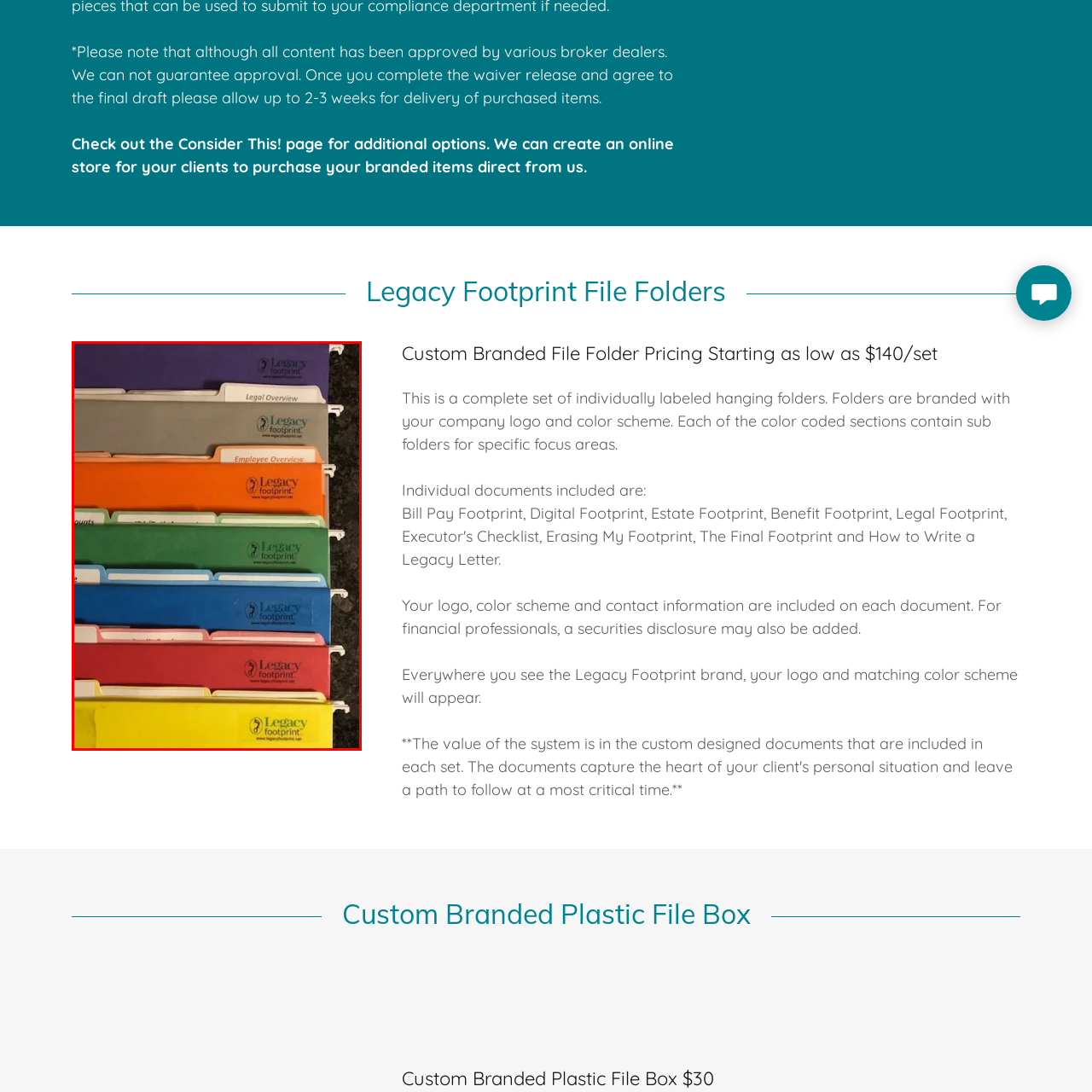What is the branding printed on each folder?
Check the image enclosed by the red bounding box and reply to the question using a single word or phrase.

Legacy footprint